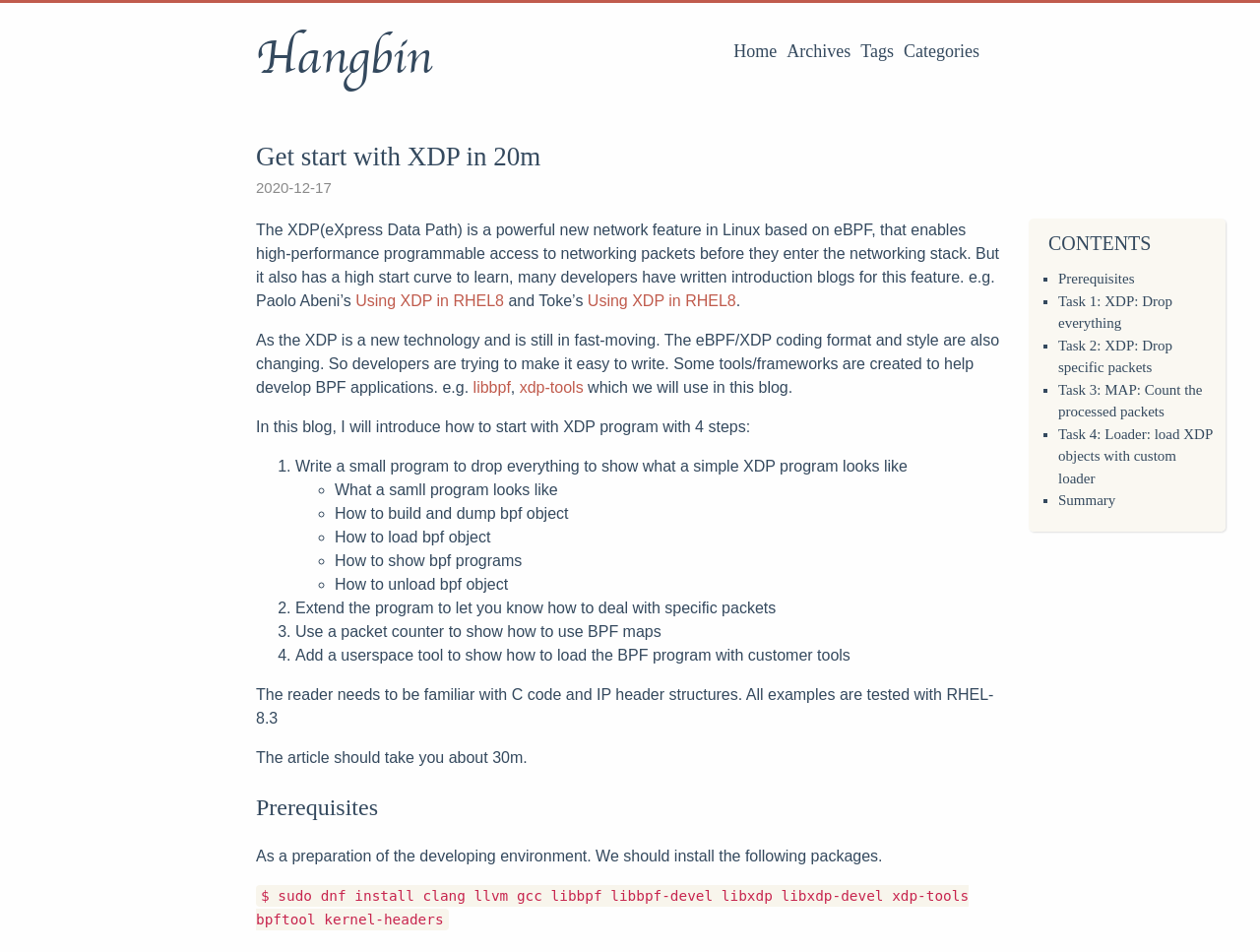How long does it take to read this article?
Your answer should be a single word or phrase derived from the screenshot.

30m